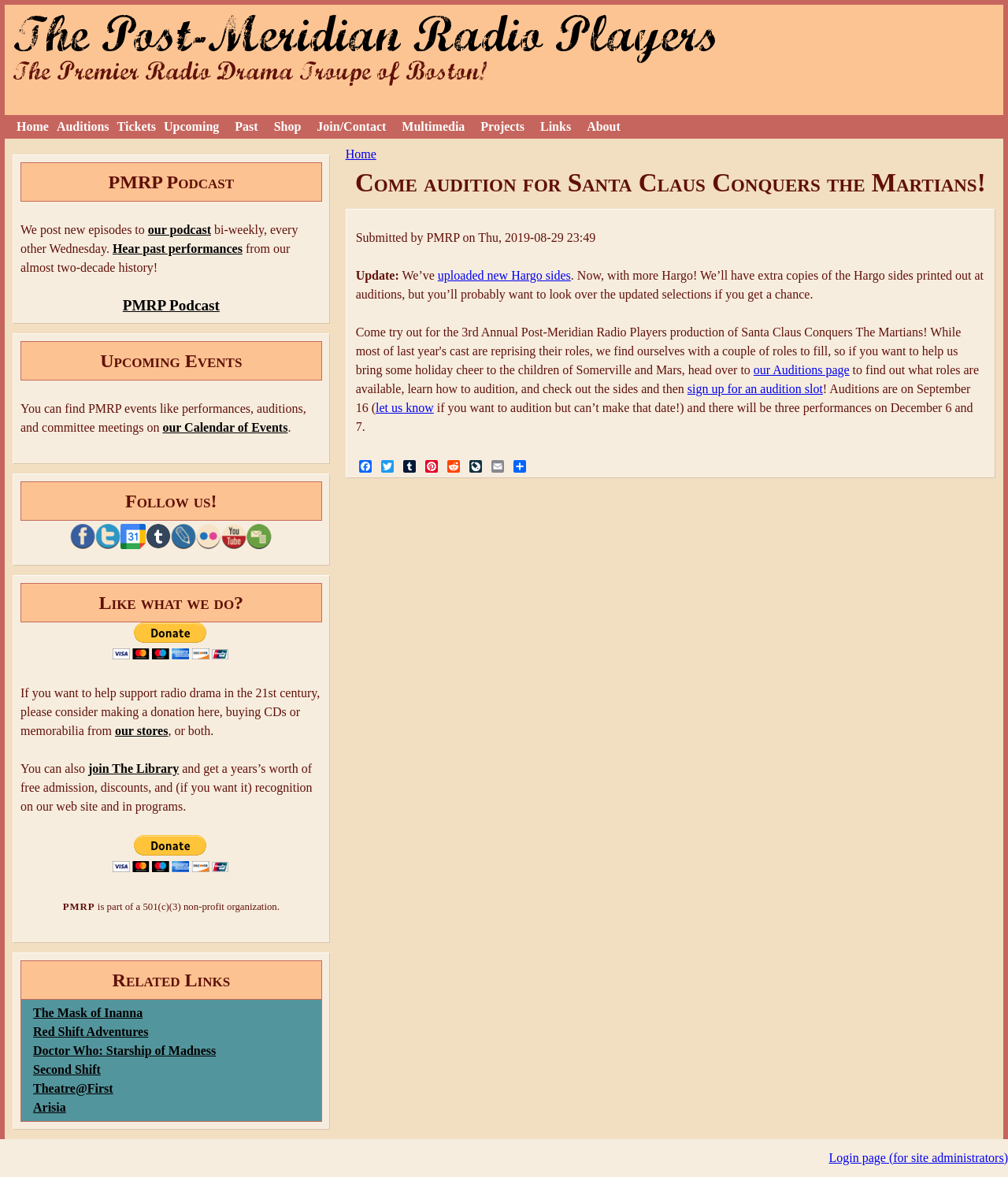Could you find the bounding box coordinates of the clickable area to complete this instruction: "Check out the PMRP Podcast"?

[0.122, 0.252, 0.218, 0.266]